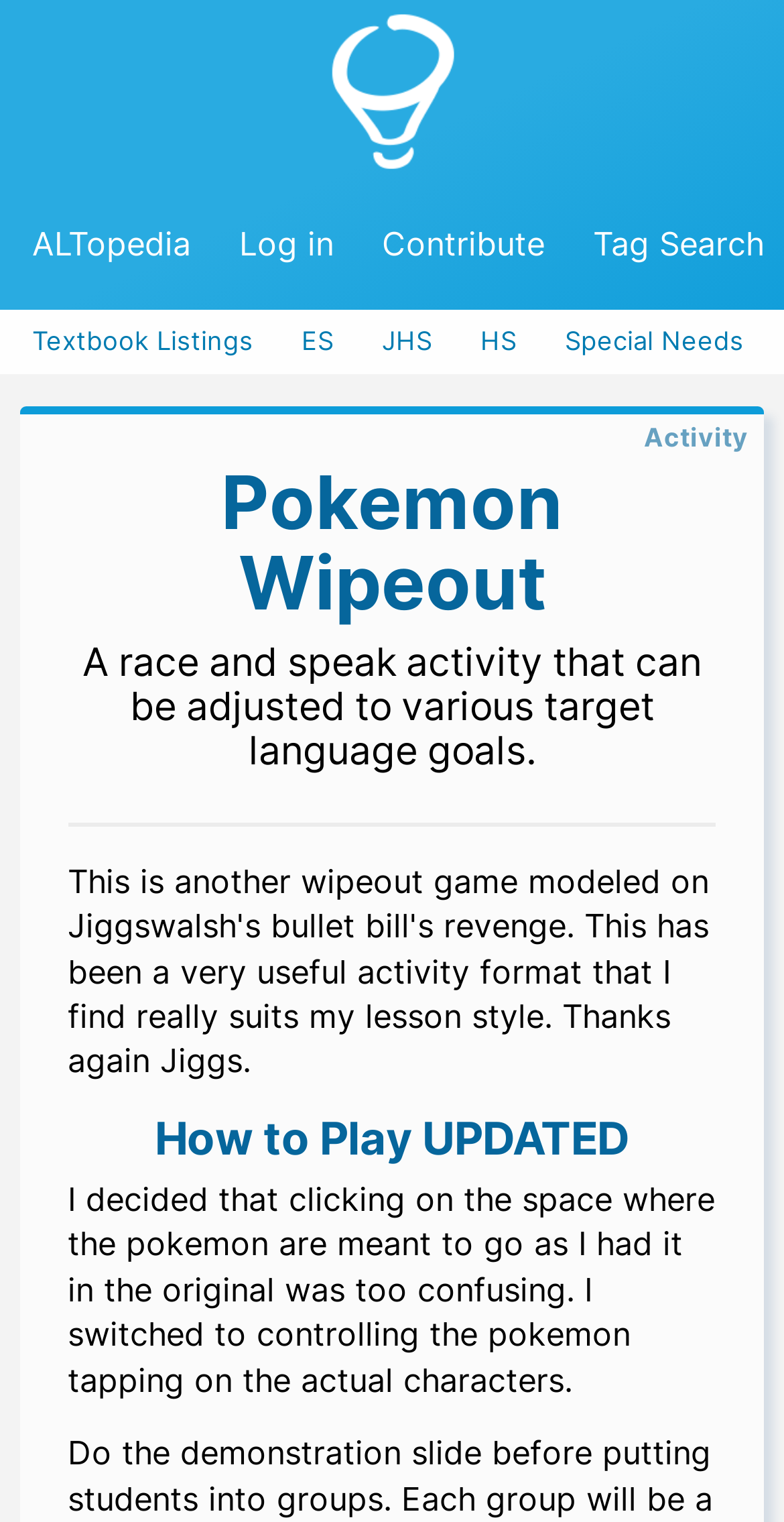Find the bounding box of the UI element described as follows: "Textbook Listings".

[0.041, 0.215, 0.323, 0.234]